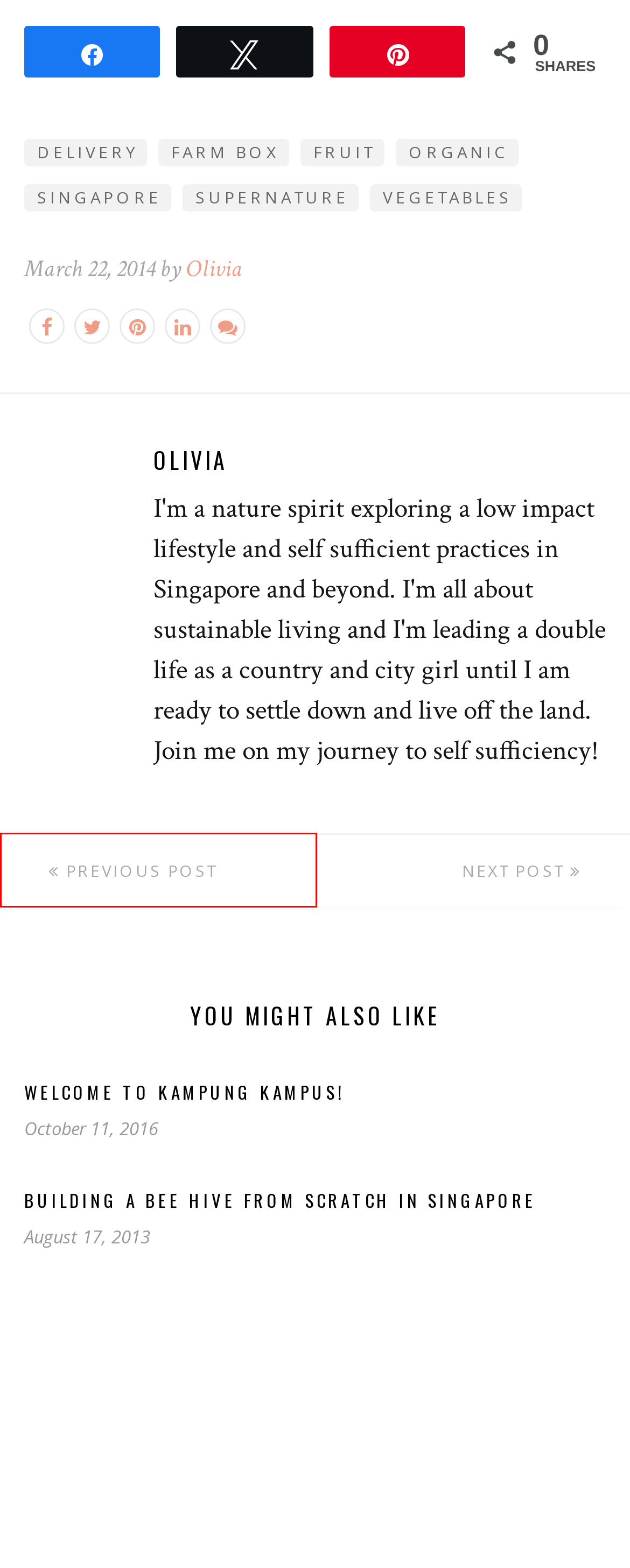Observe the screenshot of a webpage with a red bounding box highlighting an element. Choose the webpage description that accurately reflects the new page after the element within the bounding box is clicked. Here are the candidates:
A. Singapore Archives - The Tender Gardener
B. fruit Archives - The Tender Gardener
C. The charm of Pulau Ubin - The Tender Gardener
D. SuperNature Archives - The Tender Gardener
E. delivery Archives - The Tender Gardener
F. Farm Box Archives - The Tender Gardener
G. Welcome to Kampung Kampus! - The Tender Gardener
H. vegetables Archives - The Tender Gardener

C